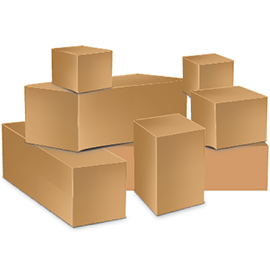Respond with a single word or phrase:
What type of applications are the boxes suitable for?

Residential and commercial